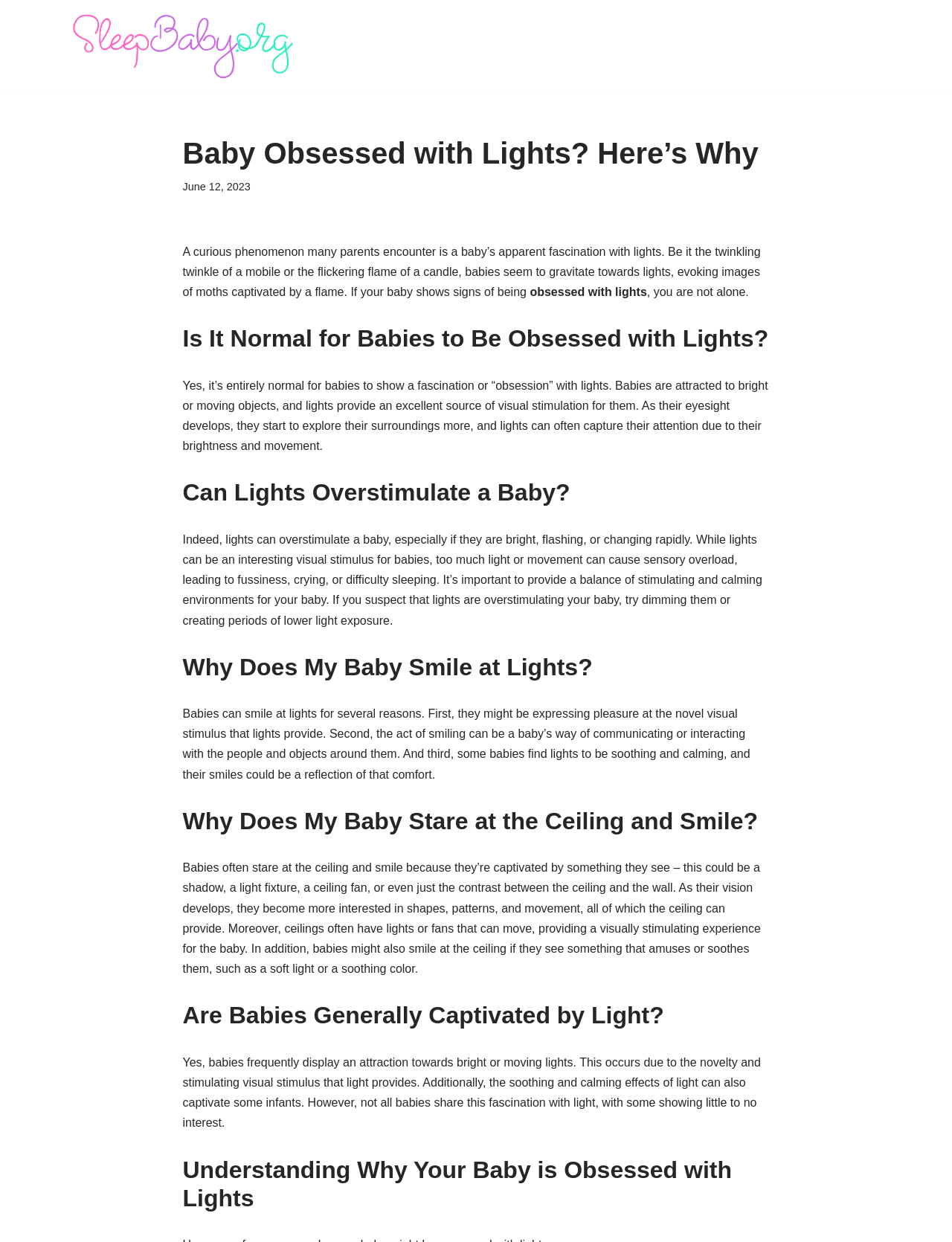Can lights overstimulate a baby?
Give a one-word or short phrase answer based on the image.

Yes